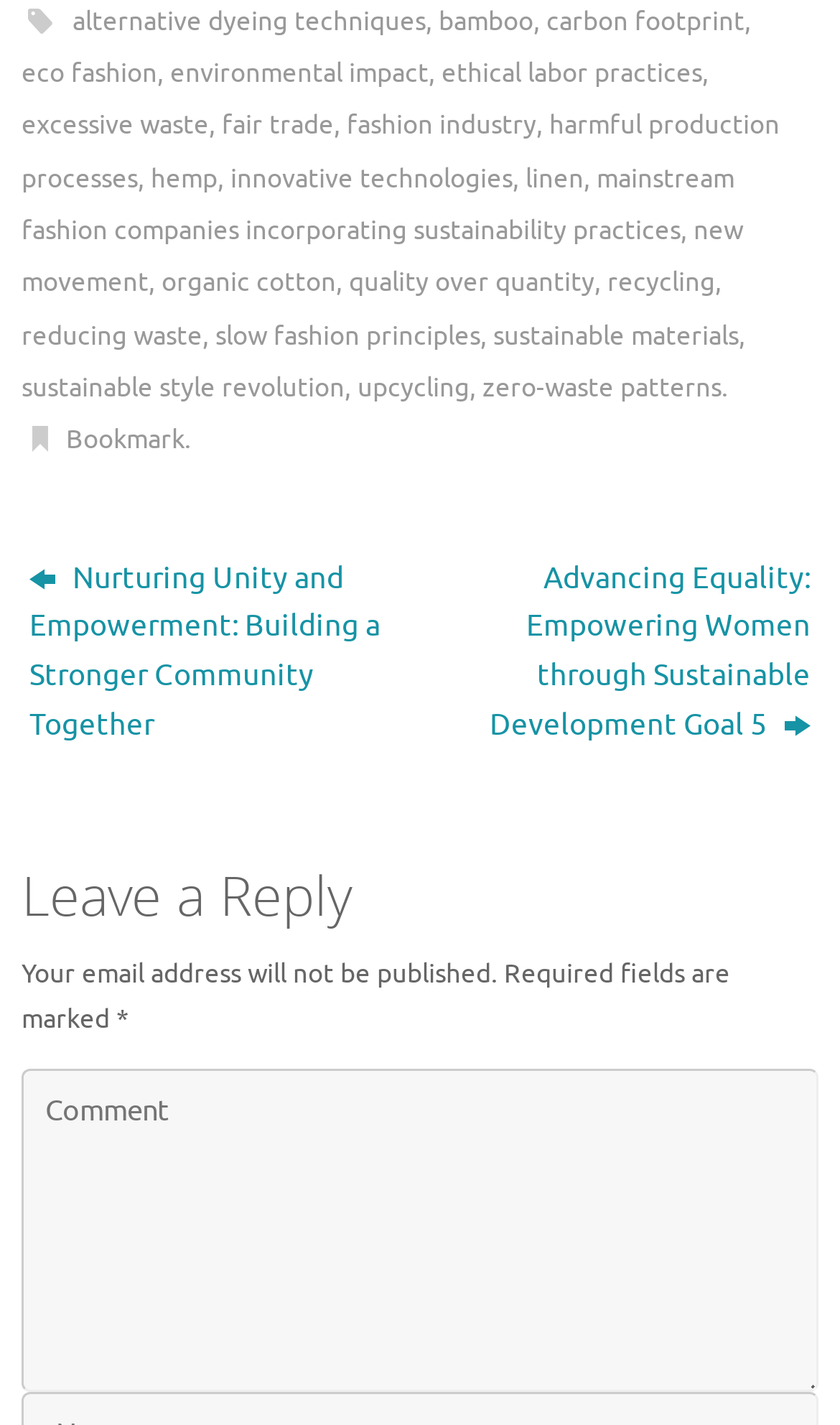Find the bounding box coordinates for the area that should be clicked to accomplish the instruction: "Click on the bookmark link".

[0.078, 0.297, 0.219, 0.321]